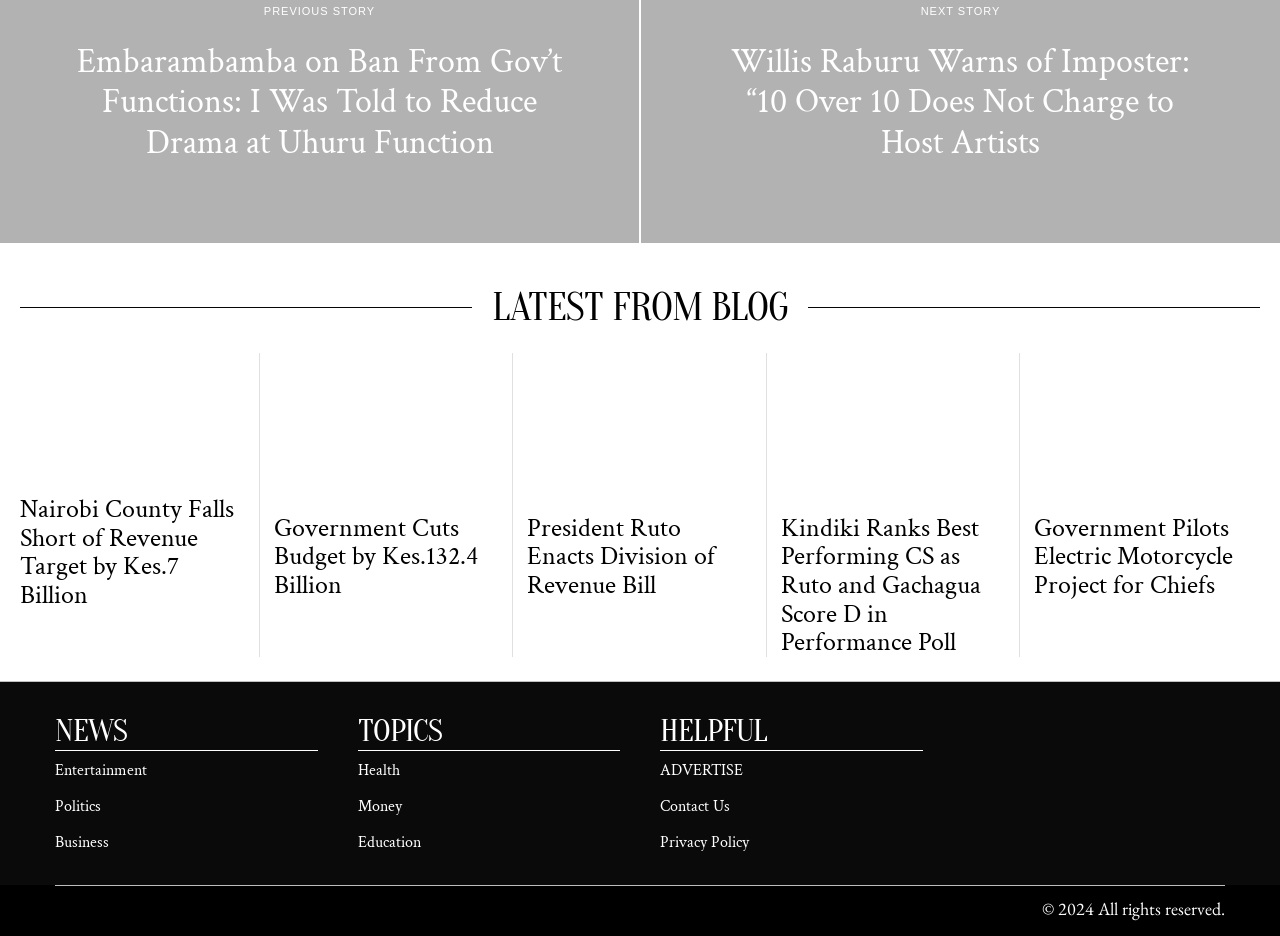What is the copyright year of this webpage?
Using the visual information from the image, give a one-word or short-phrase answer.

2024